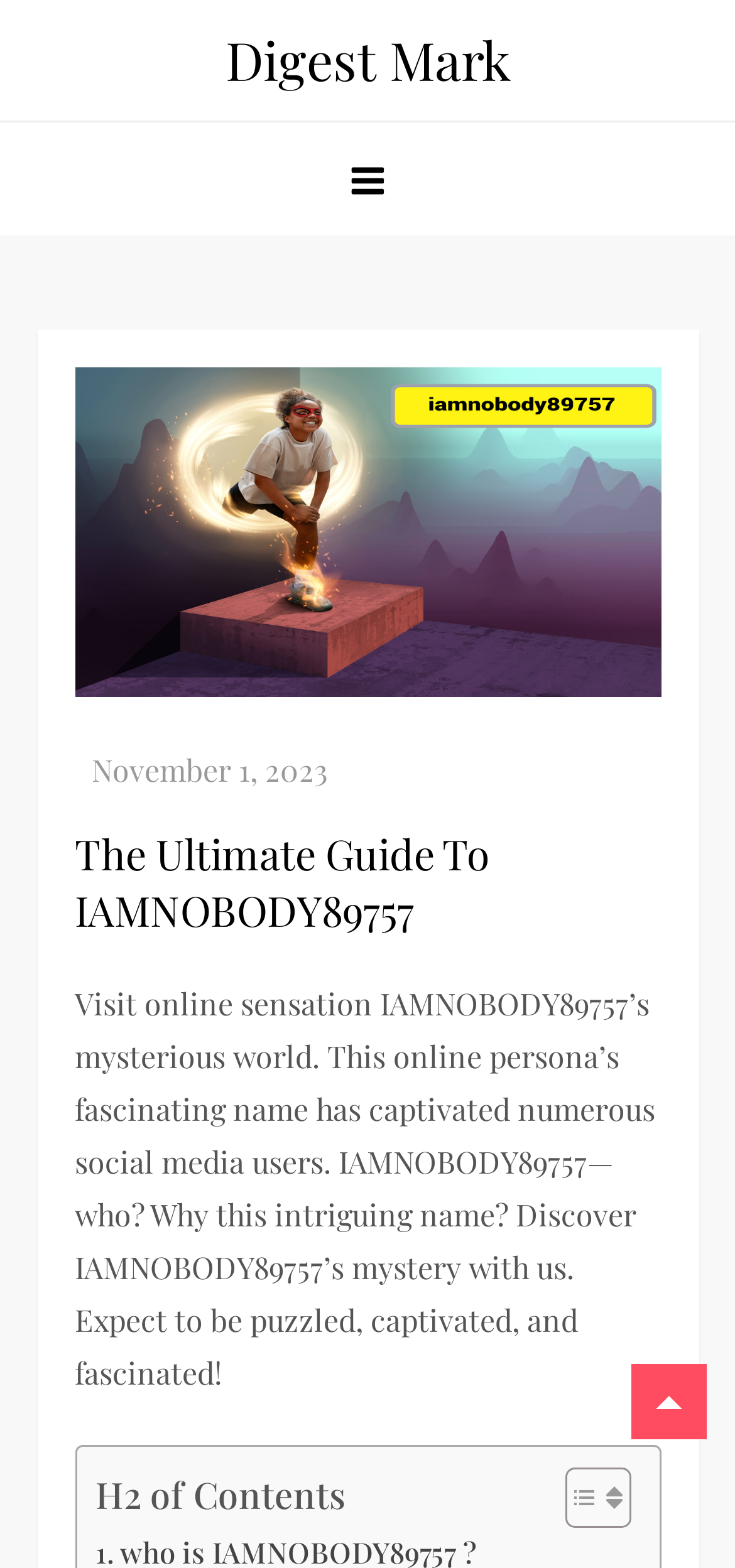Give a short answer using one word or phrase for the question:
What is the purpose of the button with the expanded attribute set to False?

To control the primary menu